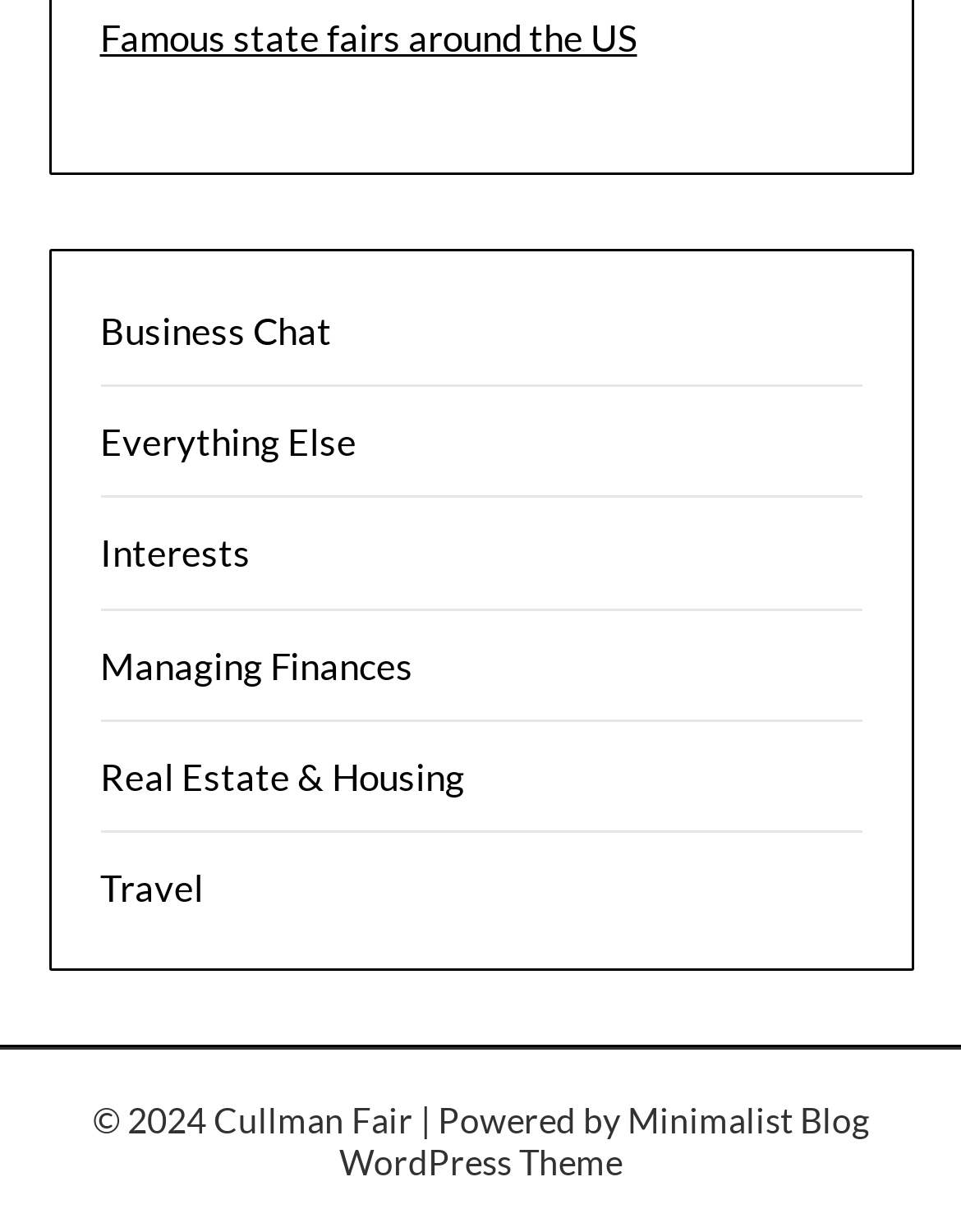Please provide a comprehensive answer to the question based on the screenshot: What is the name of the fair mentioned at the bottom?

The name of the fair mentioned at the bottom of the webpage is 'Cullman Fair', which suggests that the webpage might be related to this fair or its activities.